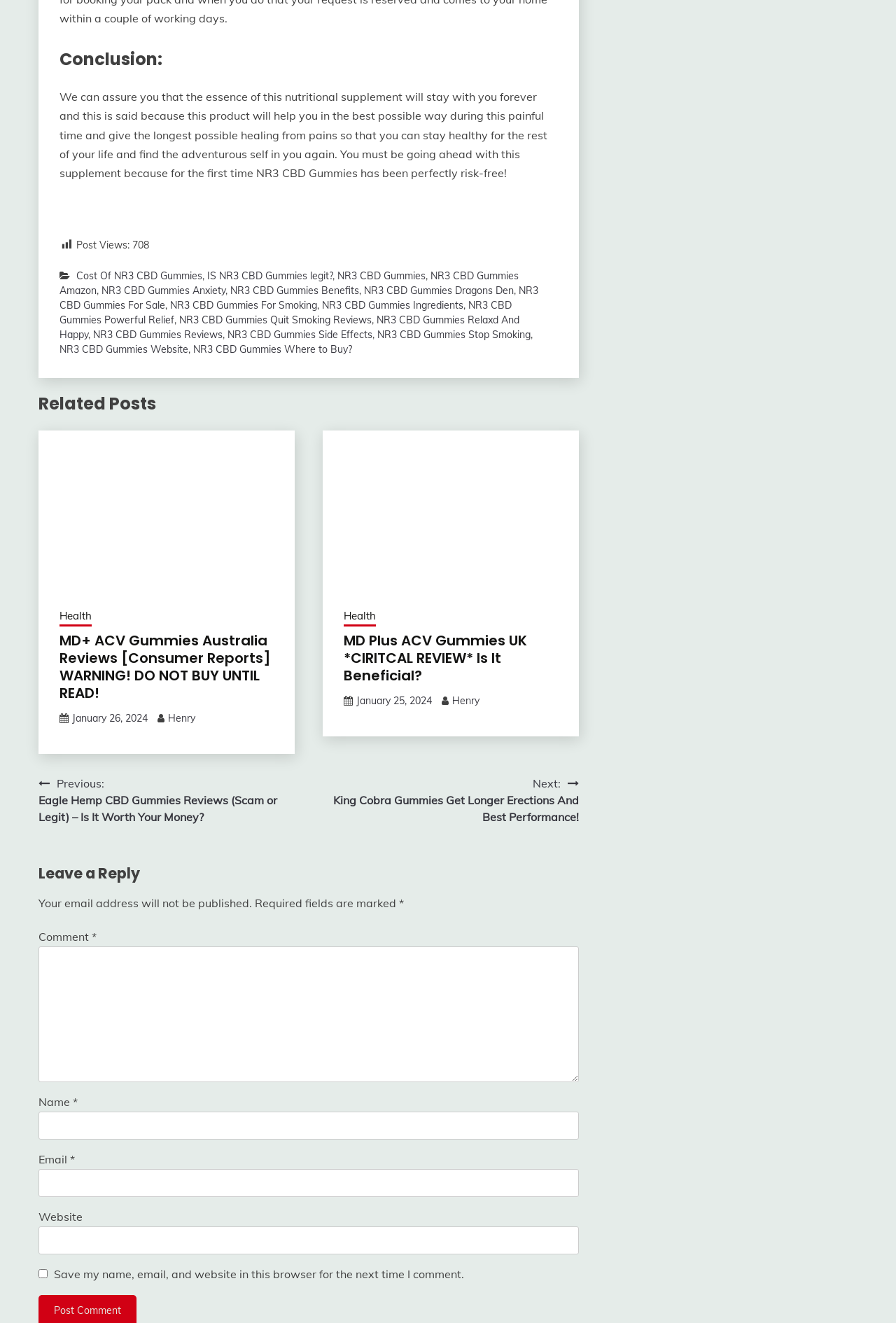Please find the bounding box coordinates of the element that must be clicked to perform the given instruction: "Click on 'Cost Of NR3 CBD Gummies'". The coordinates should be four float numbers from 0 to 1, i.e., [left, top, right, bottom].

[0.085, 0.203, 0.226, 0.213]